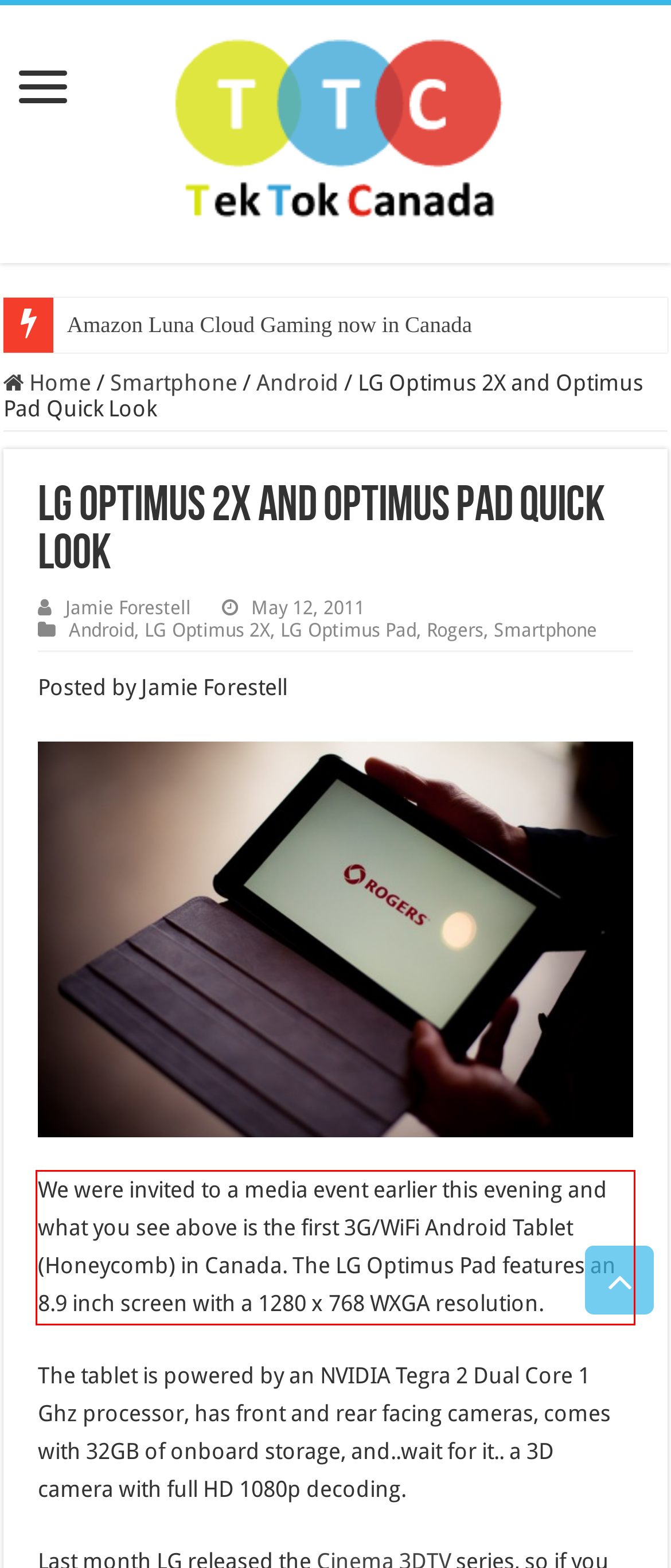With the provided screenshot of a webpage, locate the red bounding box and perform OCR to extract the text content inside it.

We were invited to a media event earlier this evening and what you see above is the first 3G/WiFi Android Tablet (Honeycomb) in Canada. The LG Optimus Pad features an 8.9 inch screen with a 1280 x 768 WXGA resolution.